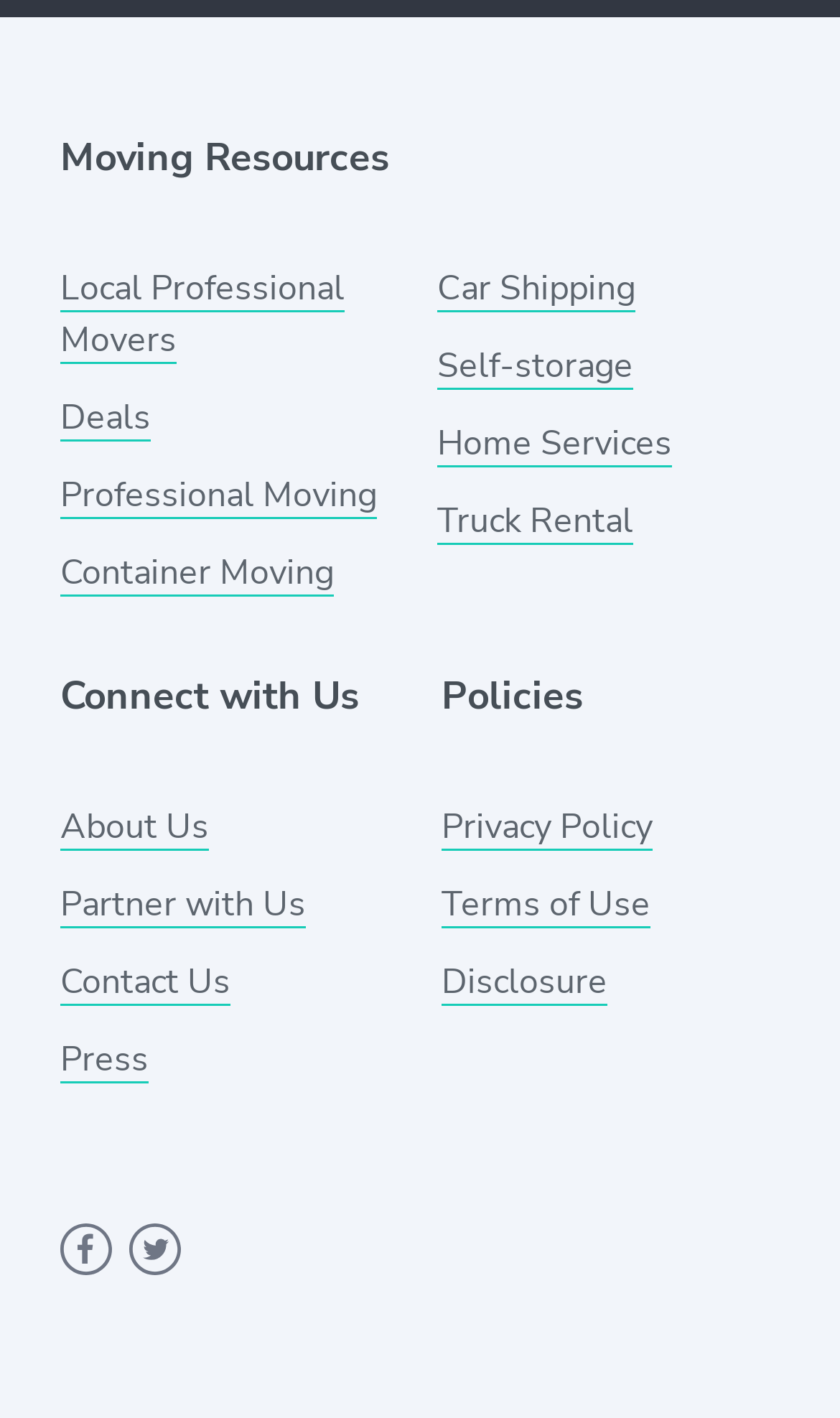Indicate the bounding box coordinates of the element that needs to be clicked to satisfy the following instruction: "Read the Privacy Policy". The coordinates should be four float numbers between 0 and 1, i.e., [left, top, right, bottom].

[0.526, 0.567, 0.777, 0.601]